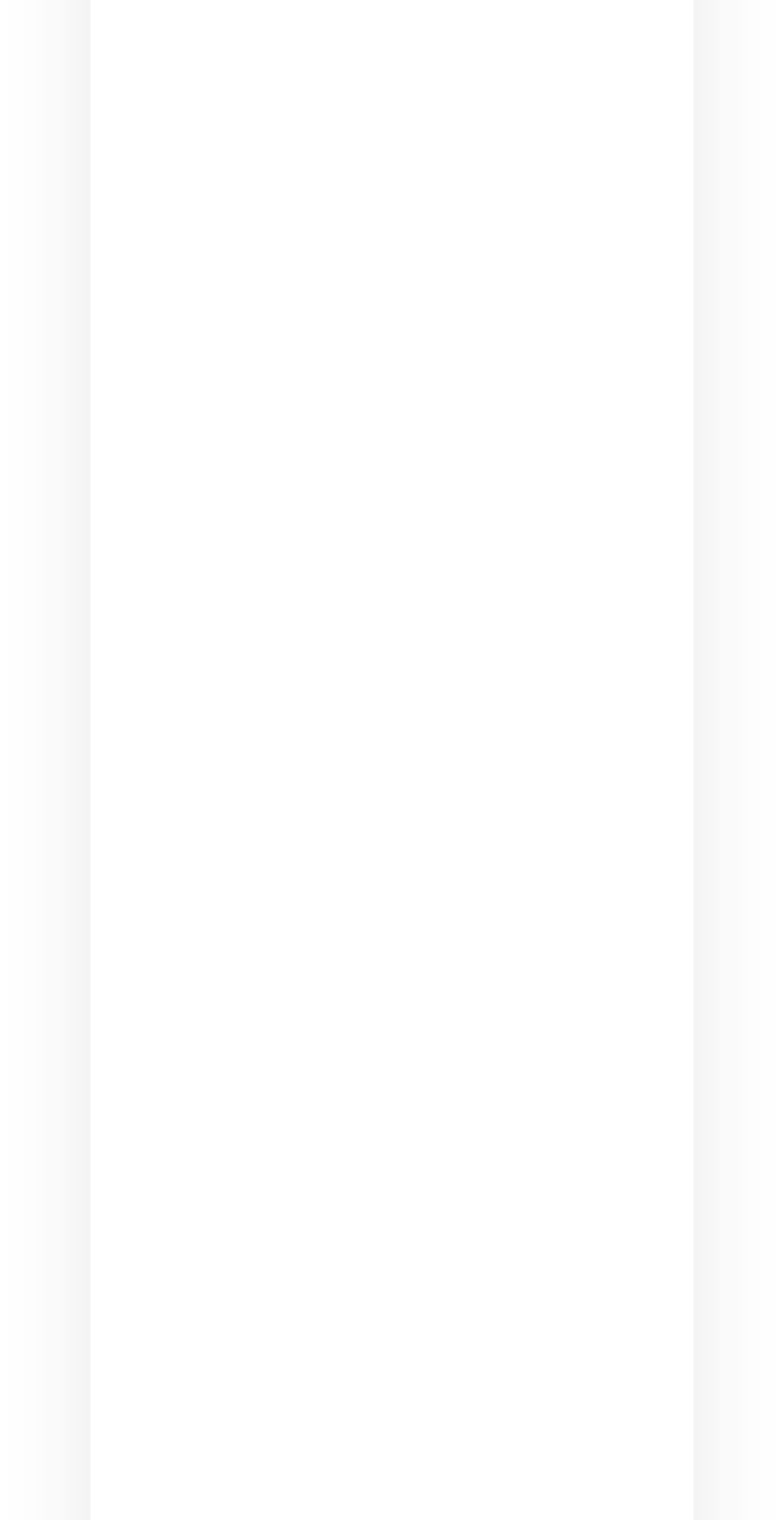Pinpoint the bounding box coordinates of the clickable element to carry out the following instruction: "click aftitinede."

[0.167, 0.009, 0.346, 0.035]